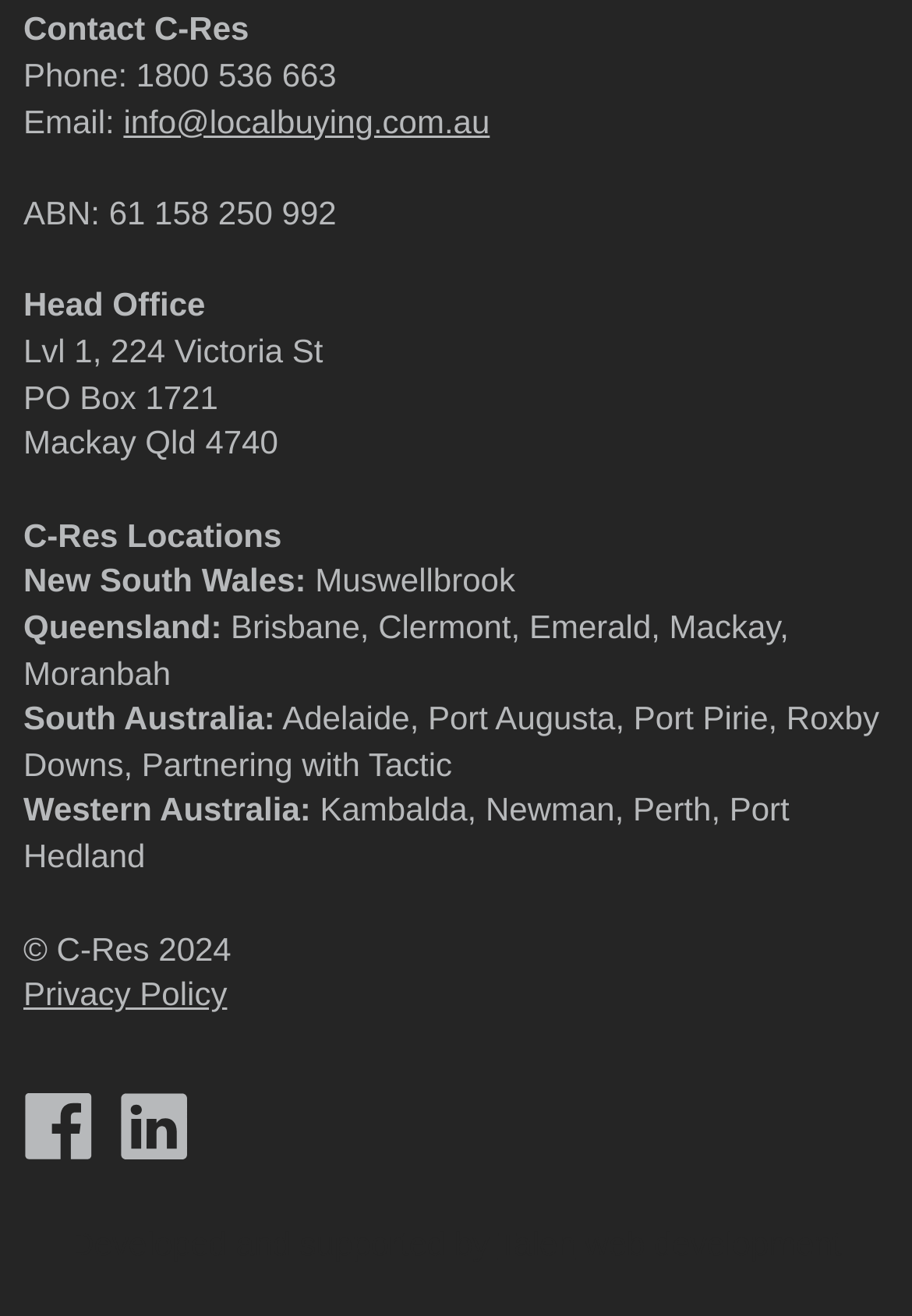Examine the image carefully and respond to the question with a detailed answer: 
What is the address of the Head Office?

I found the address by looking at the 'Head Office' section, where it lists the street address, PO box, and city/state.